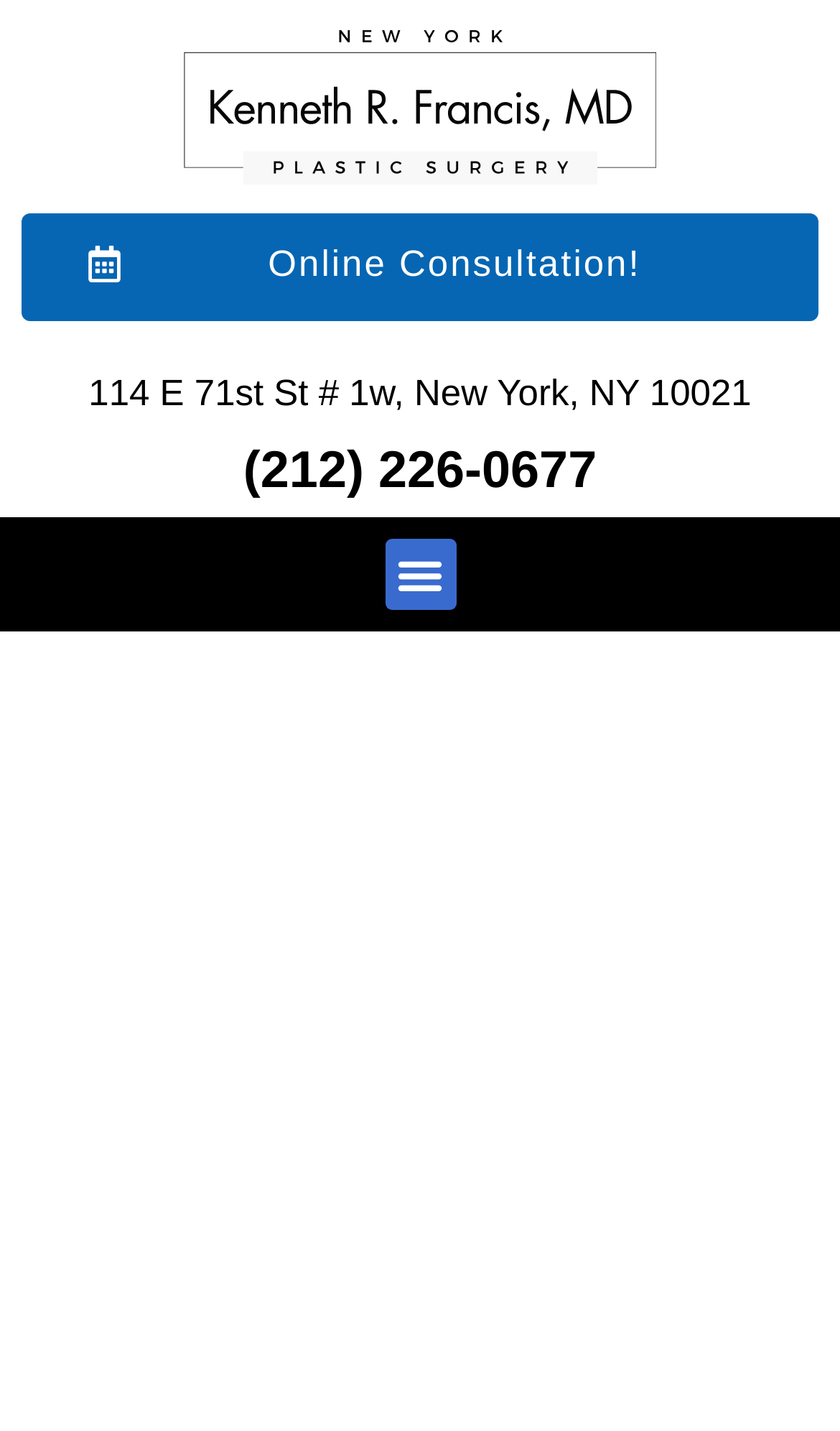What is the phone number of the clinic?
Please describe in detail the information shown in the image to answer the question.

The phone number of the clinic is obtained from the StaticText element '(212) 226-0677' which is located next to the address of the clinic.